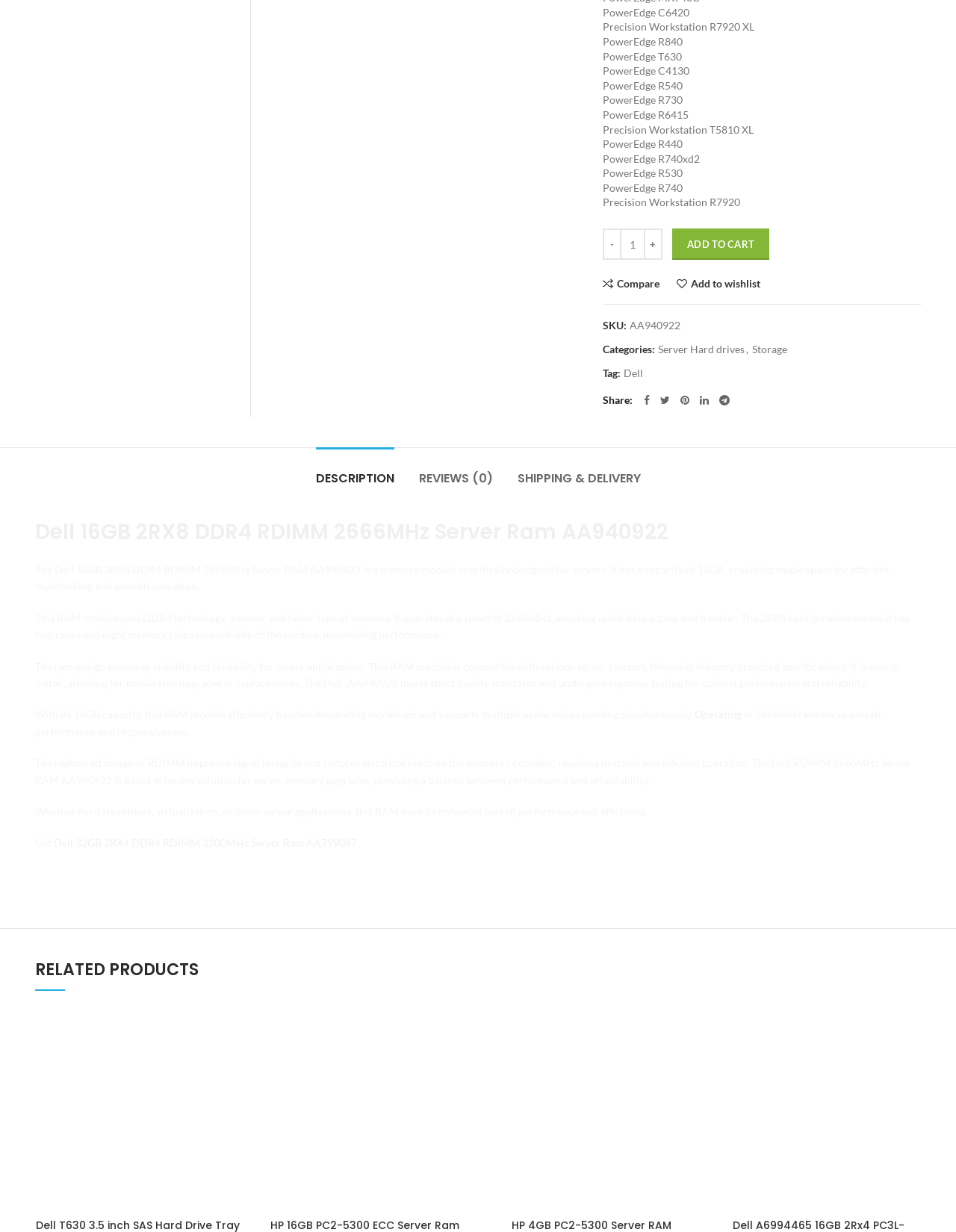Identify the bounding box coordinates of the part that should be clicked to carry out this instruction: "Click the 'ADD TO CART' button".

[0.703, 0.185, 0.805, 0.211]